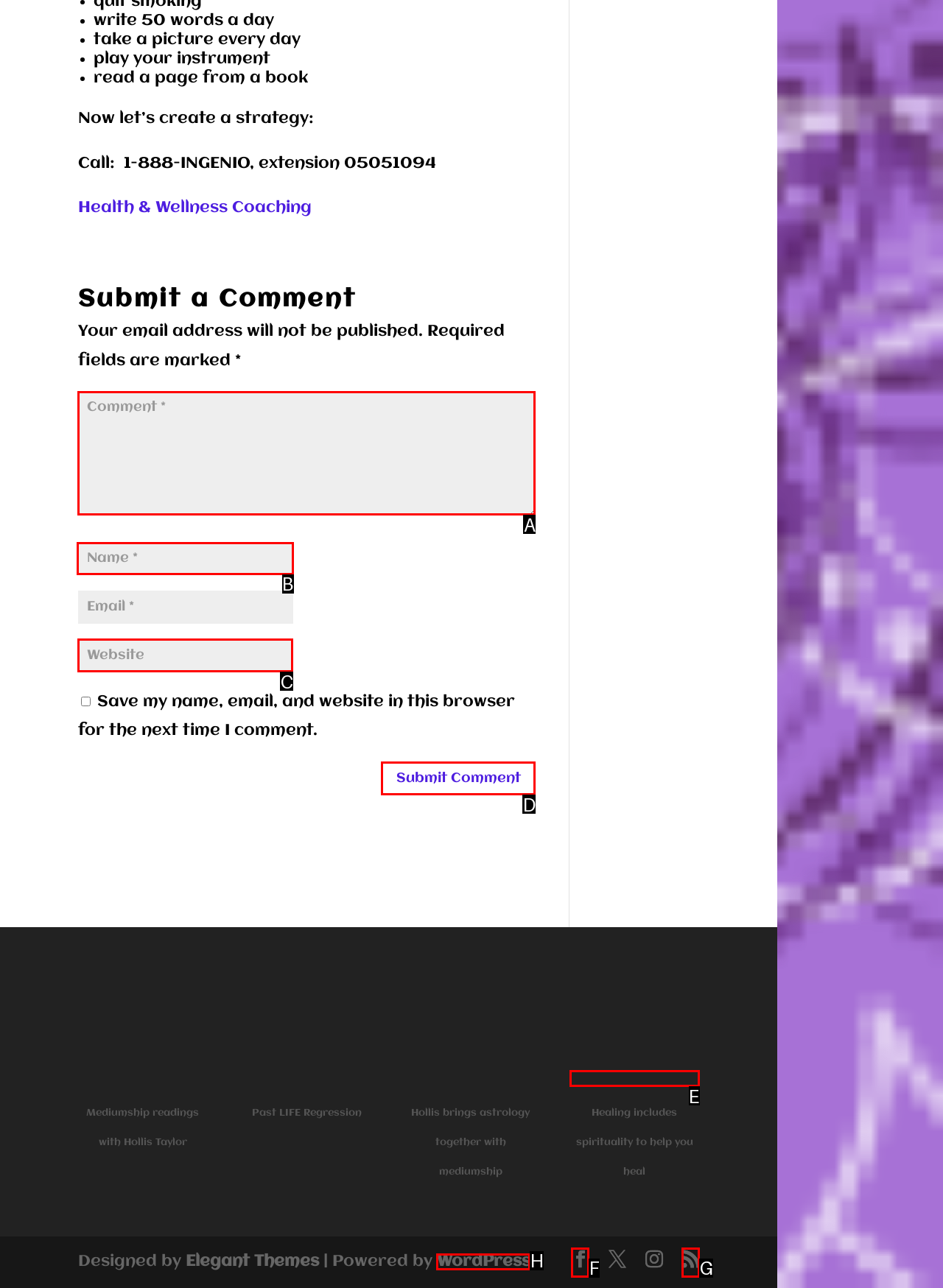Pick the option that should be clicked to perform the following task: Enter your name in the 'Name *' field
Answer with the letter of the selected option from the available choices.

B